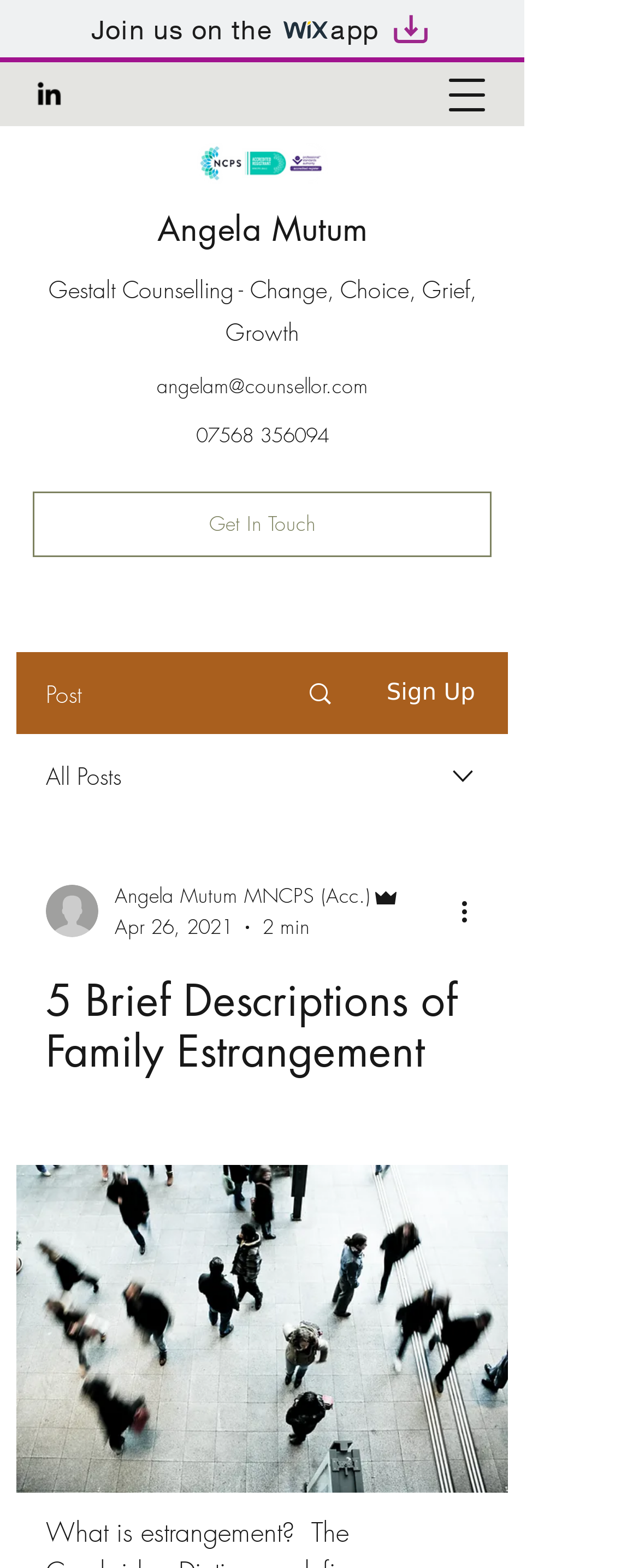Explain the webpage's design and content in an elaborate manner.

This webpage appears to be a blog or article page focused on the topic of family estrangement. At the top left, there is a link to join the Wix app, accompanied by two small images. Next to it, a button to open the navigation menu is located. On the top right, a social bar with a LinkedIn link and its corresponding image is present.

Below the social bar, a logo image and a text "Angela Mutum" are positioned, followed by a text "Gestalt Counselling - Change, Choice, Grief, Growth". The contact information, including an email address and a phone number, is listed below.

A "Get In Touch" link is situated on the left, with a "Sign Up" button and an "All Posts" link nearby. An image and a combobox are also located in this area. On the right side, a writer's picture and some information about the author, including their name, role, and the date of the post, are displayed.

The main content of the page is headed by a title "5 Brief Descriptions of Family Estrangement", which is followed by the article's text. The article defines family estrangement, citing definitions from the Cambridge and Oxford dictionaries. At the bottom, there is a "More actions" button and an image.